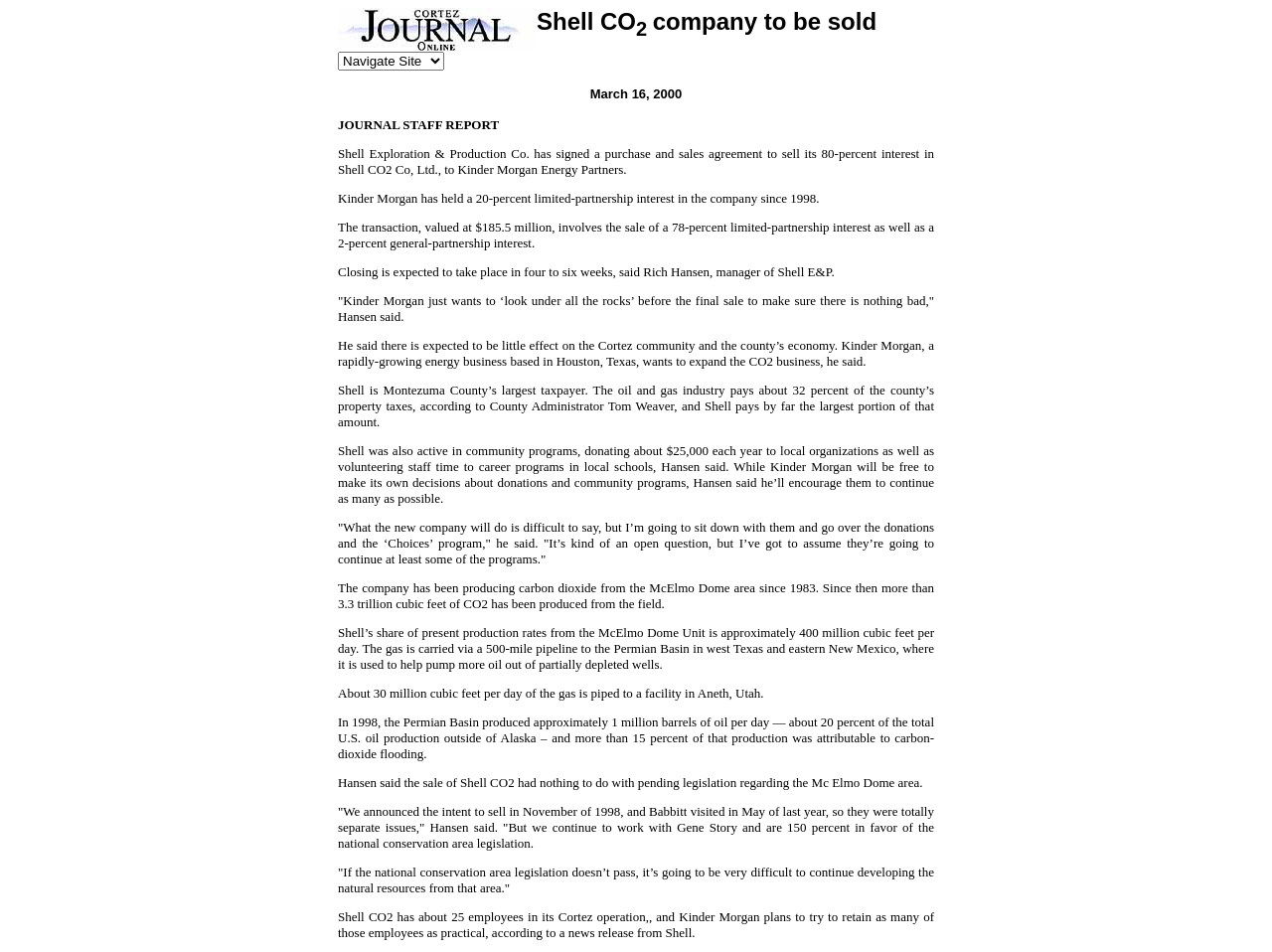What is the name of the website?
Using the visual information, answer the question in a single word or phrase.

Cortez Journal